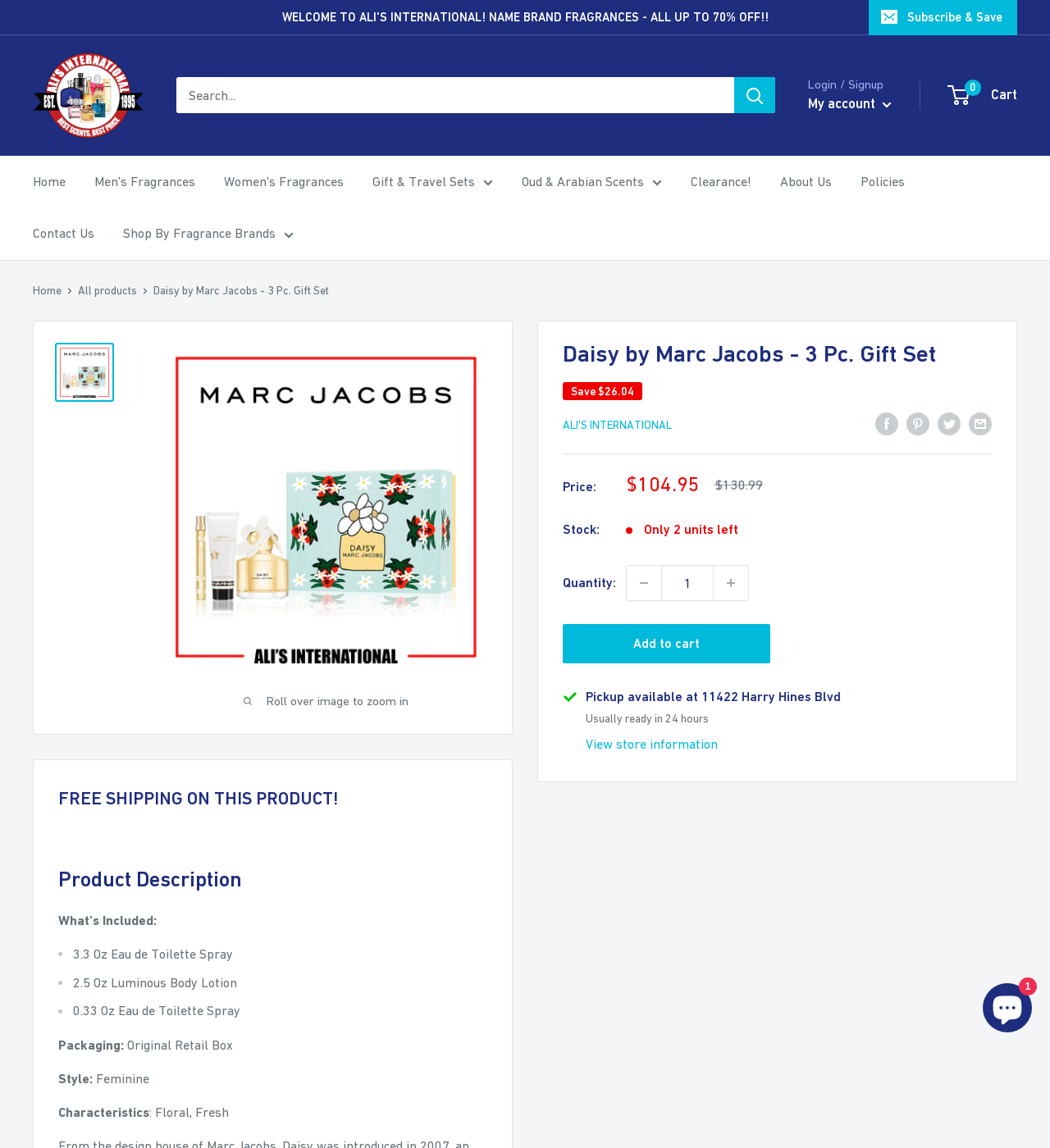Show the bounding box coordinates for the element that needs to be clicked to execute the following instruction: "Subscribe to newsletter". Provide the coordinates in the form of four float numbers between 0 and 1, i.e., [left, top, right, bottom].

[0.827, 0.0, 0.969, 0.03]